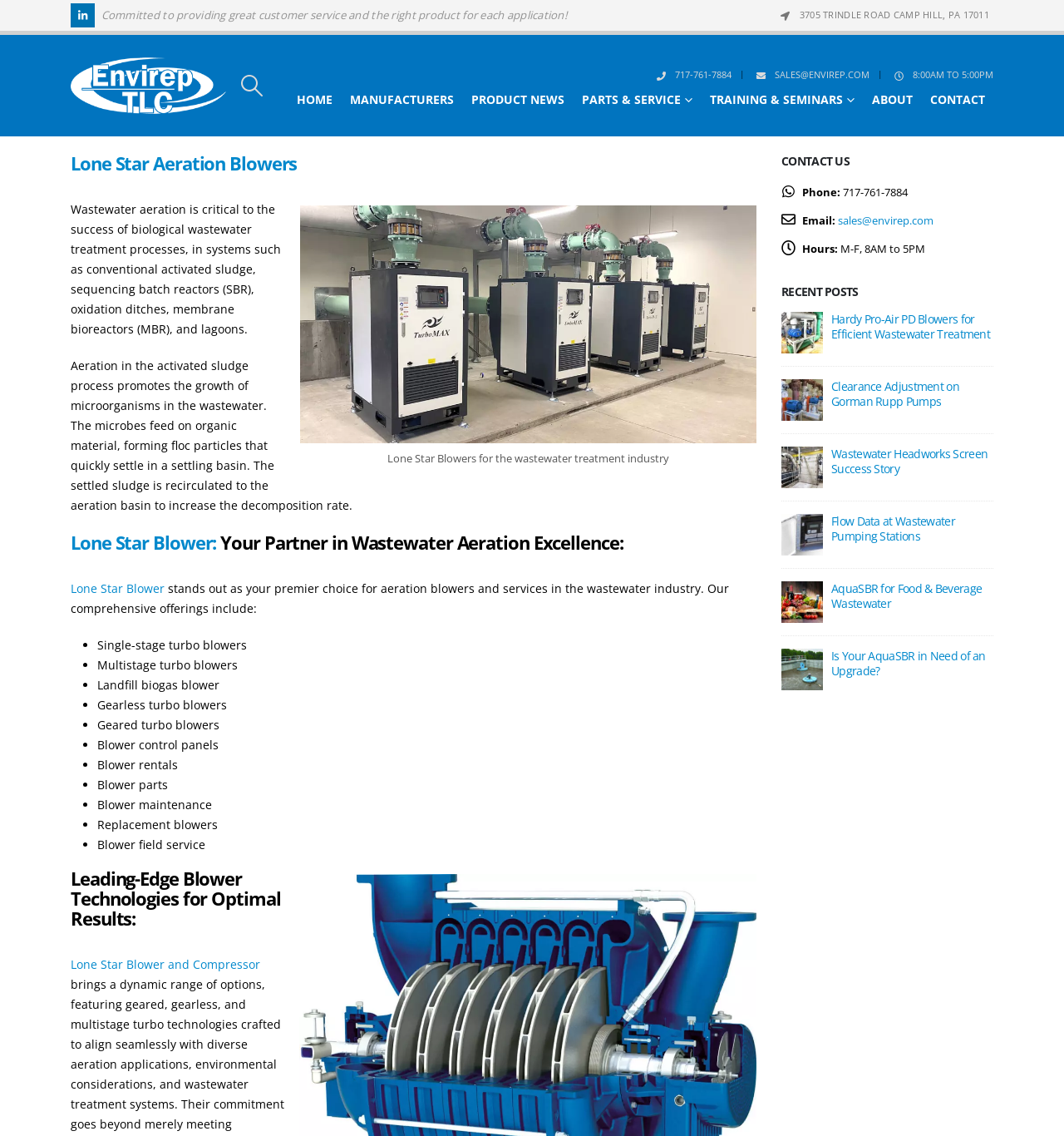How many recent posts are listed on the webpage?
Could you give a comprehensive explanation in response to this question?

I counted the recent posts by looking at the section with the heading 'RECENT POSTS', where I saw 5 links to different posts, each with a heading and an image.